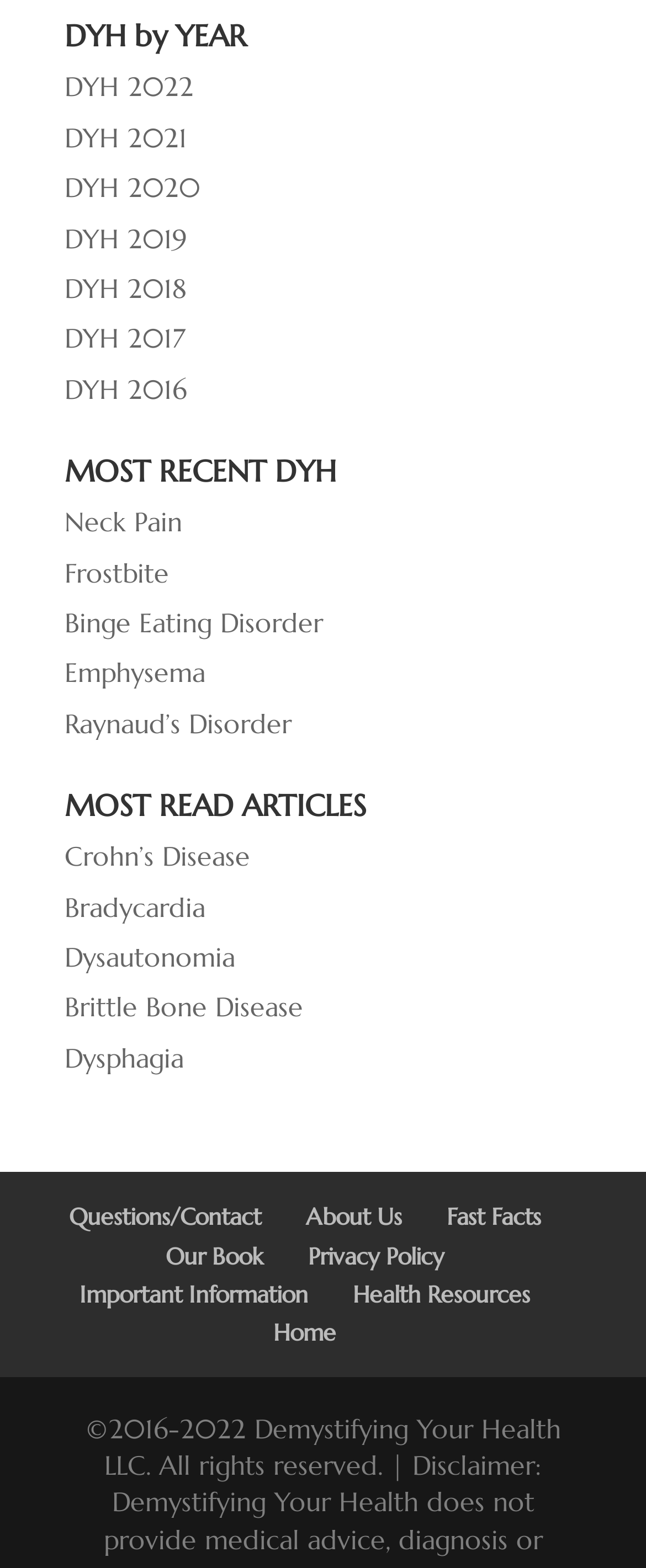Look at the image and answer the question in detail:
How many links are related to health topics?

I counted the number of links related to health topics, which are 'Neck Pain', 'Frostbite', 'Binge Eating Disorder', 'Emphysema', 'Raynaud’s Disorder', 'Crohn’s Disease', 'Bradycardia', 'Dysautonomia', 'Brittle Bone Disease', 'Dysphagia', totaling 11 links.